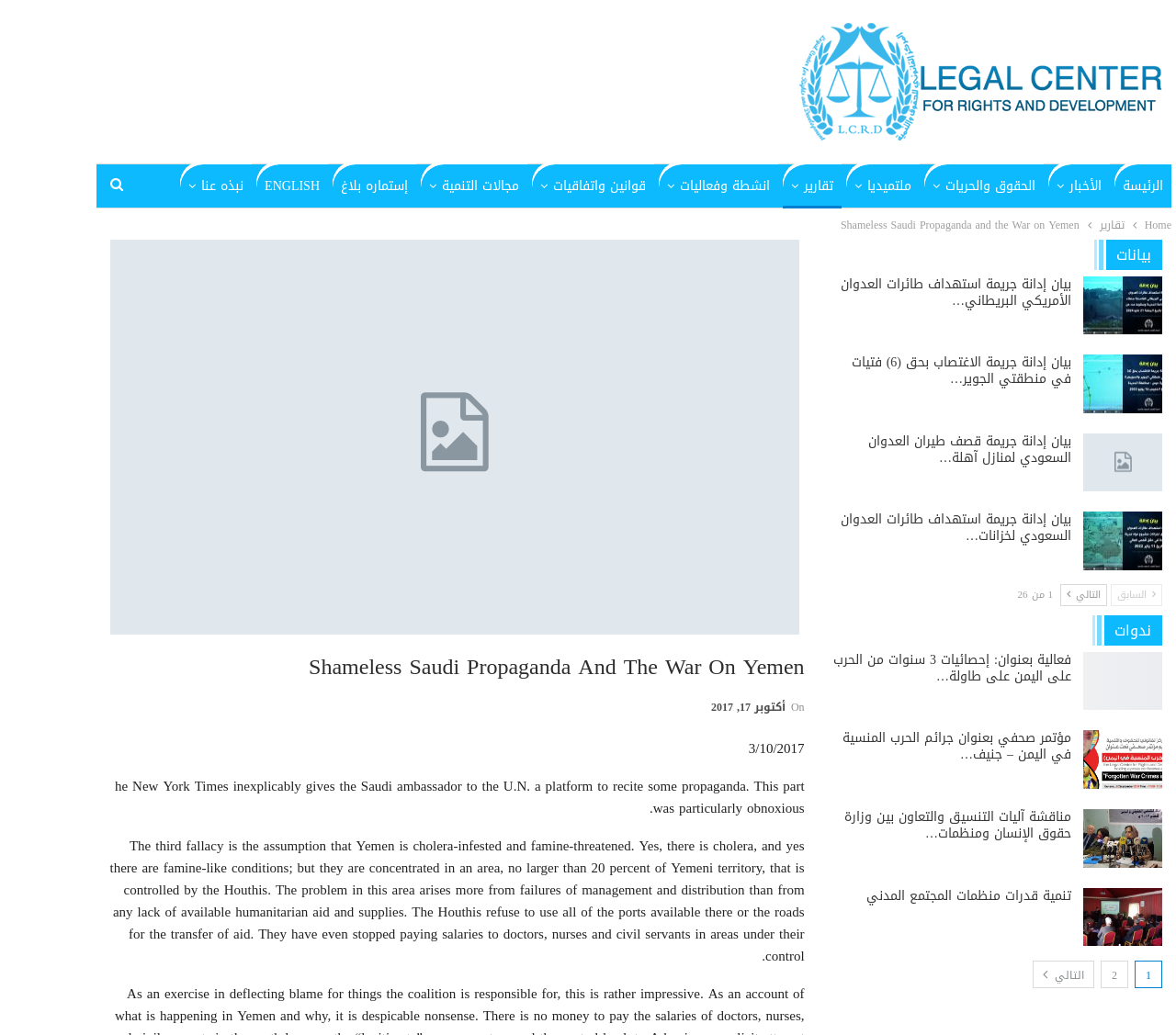What is the topic of the article?
Answer the question with a detailed and thorough explanation.

The topic of the article can be inferred from the title of the article, which is 'Shameless Saudi Propaganda and the War on Yemen'. This title suggests that the article is discussing the propaganda efforts of Saudi Arabia in relation to the war in Yemen.